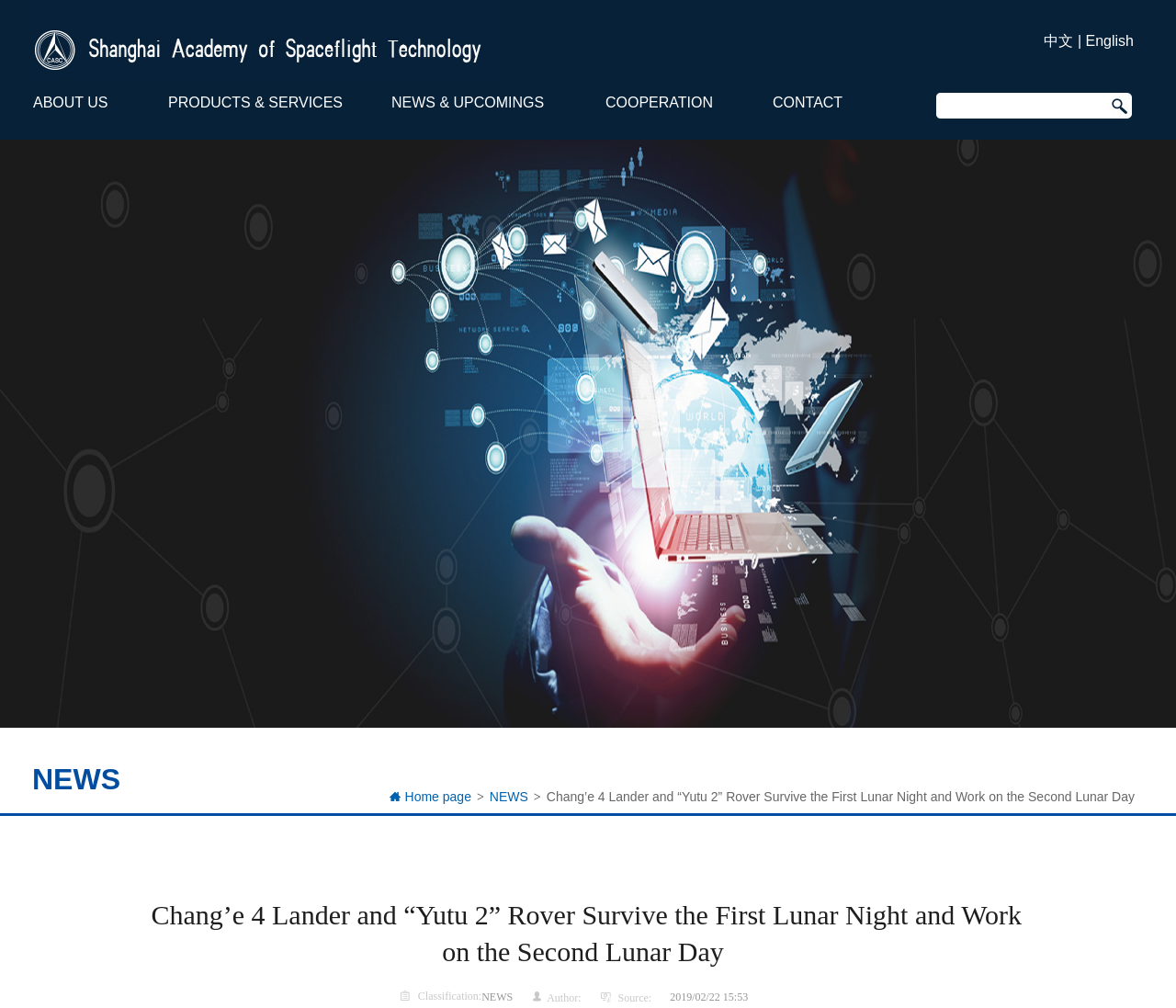Specify the bounding box coordinates for the region that must be clicked to perform the given instruction: "Read the article".

[0.121, 0.89, 0.871, 0.963]